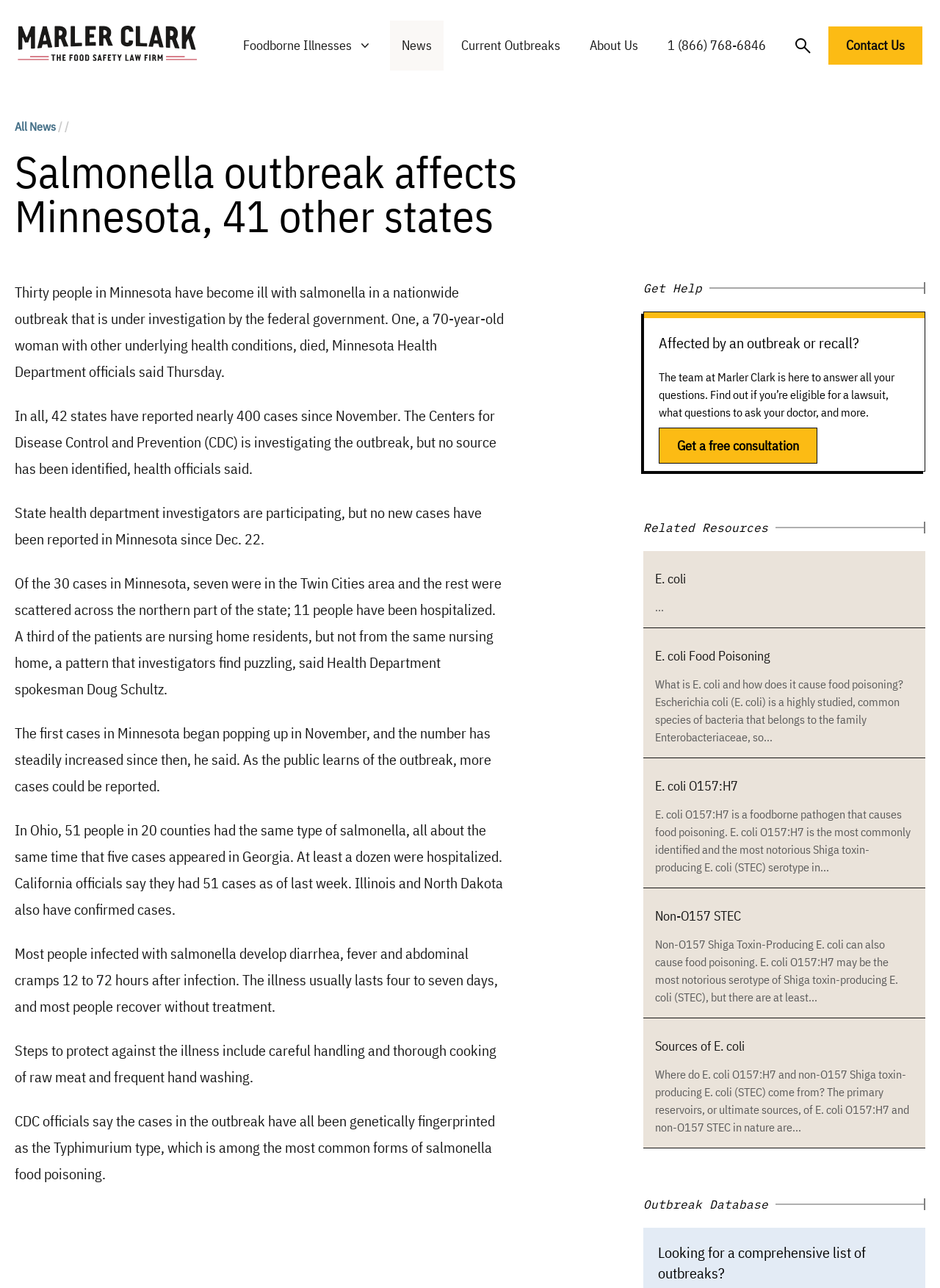Please determine the bounding box coordinates of the element's region to click for the following instruction: "Click on the 'Contact Us' link".

[0.881, 0.021, 0.981, 0.055]